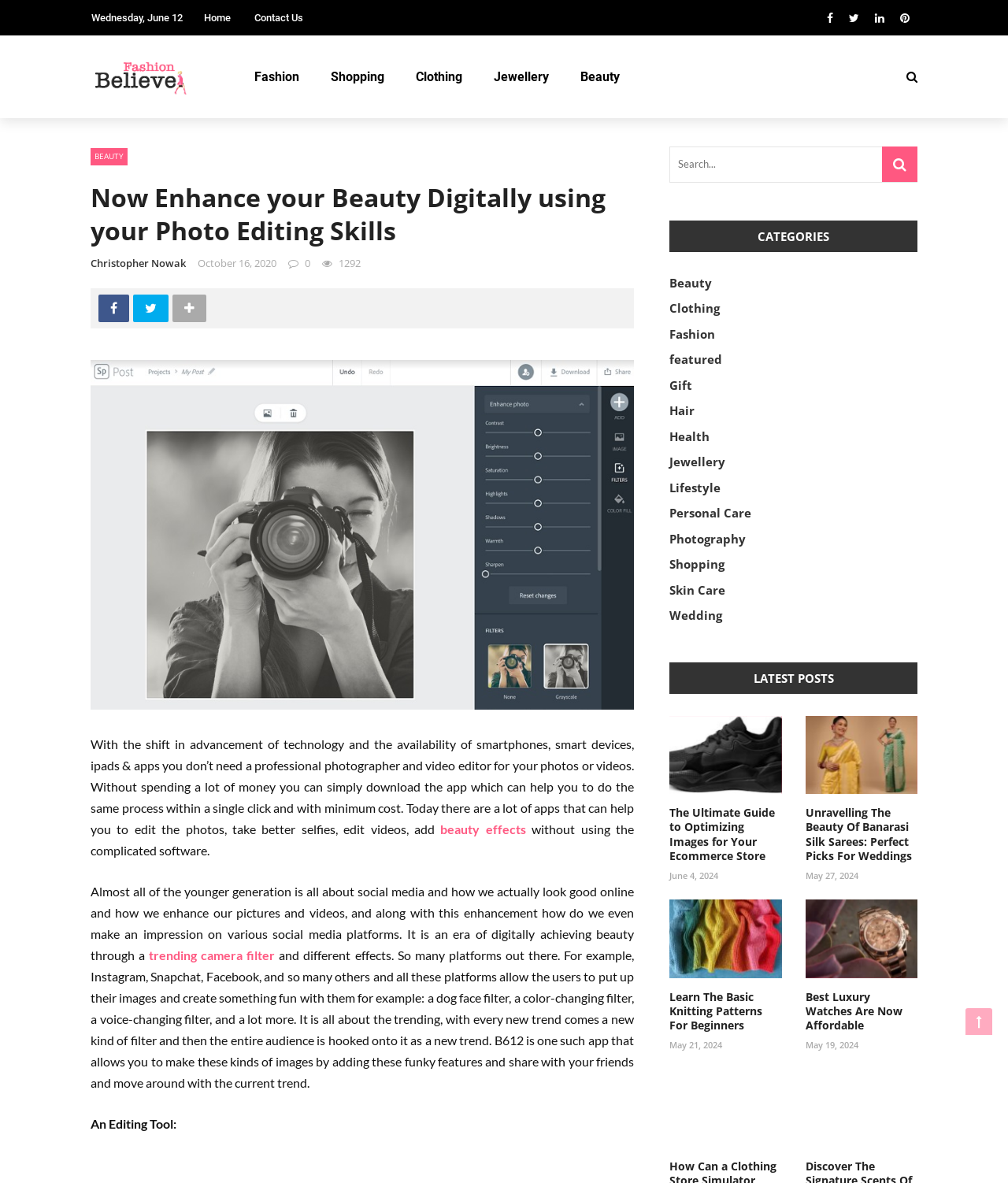Give a concise answer using one word or a phrase to the following question:
What is the purpose of the apps mentioned on this webpage?

To edit photos and videos